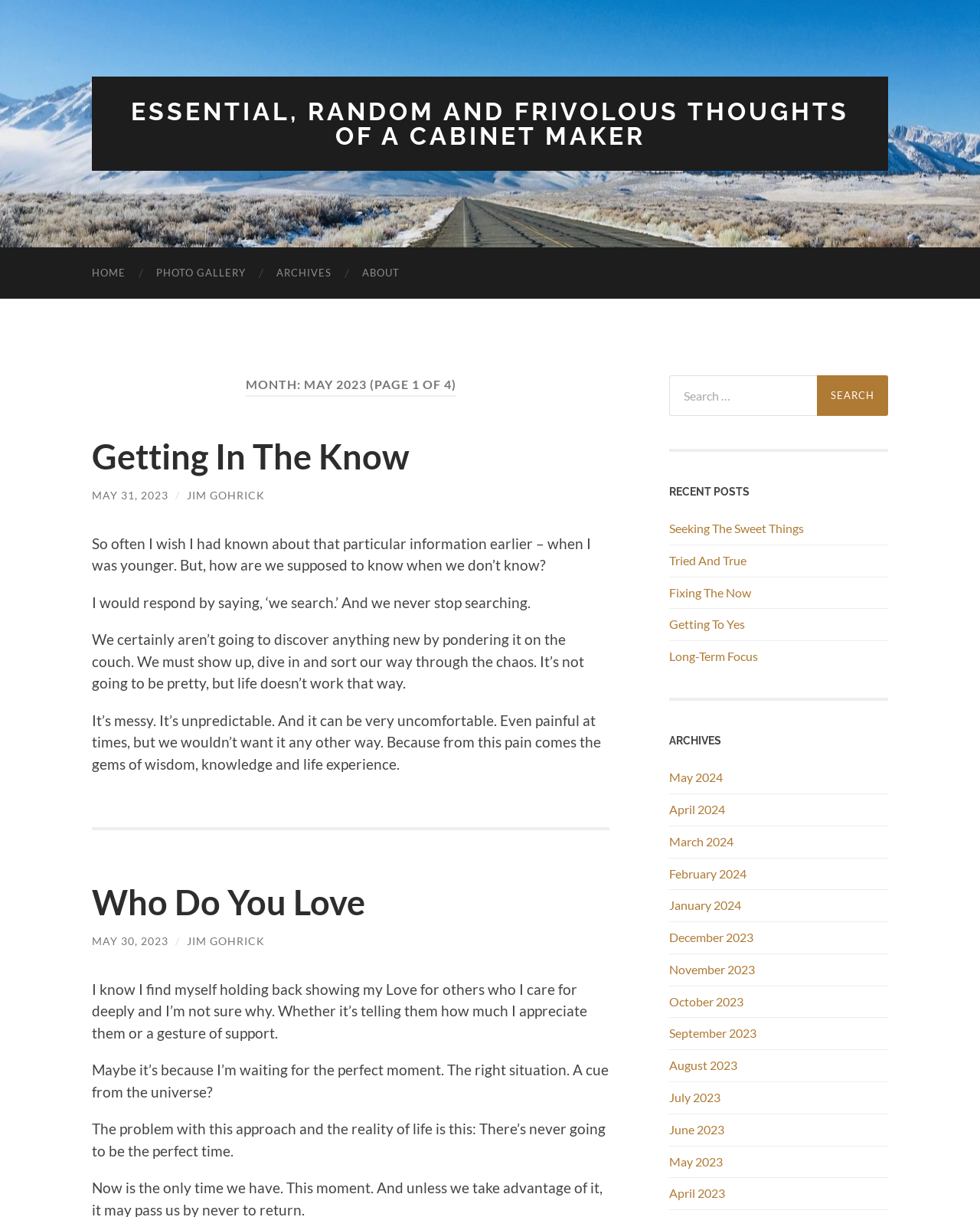Respond with a single word or short phrase to the following question: 
What is the title of the first article?

Getting In The Know